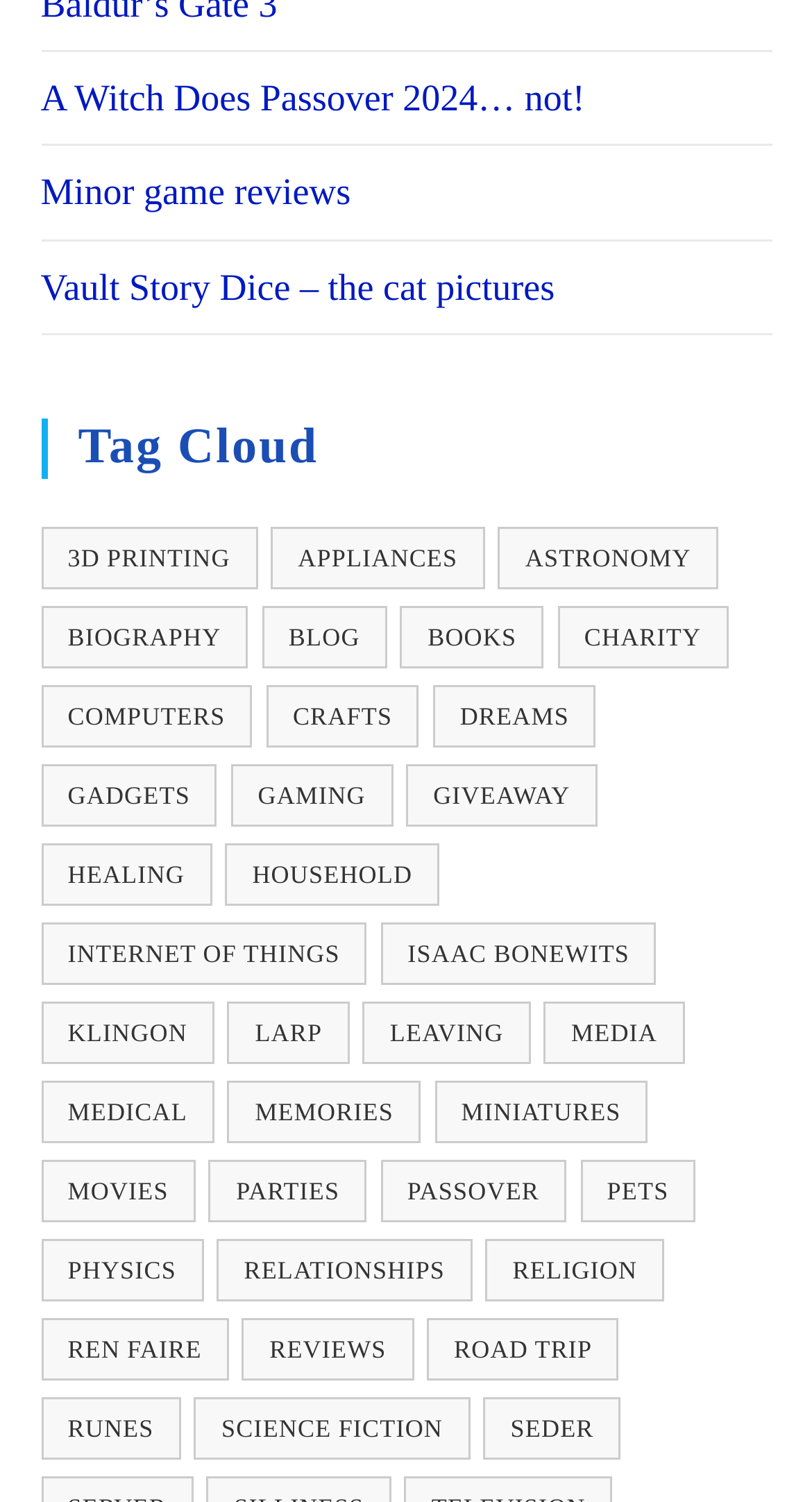Provide the bounding box for the UI element matching this description: "Home".

None